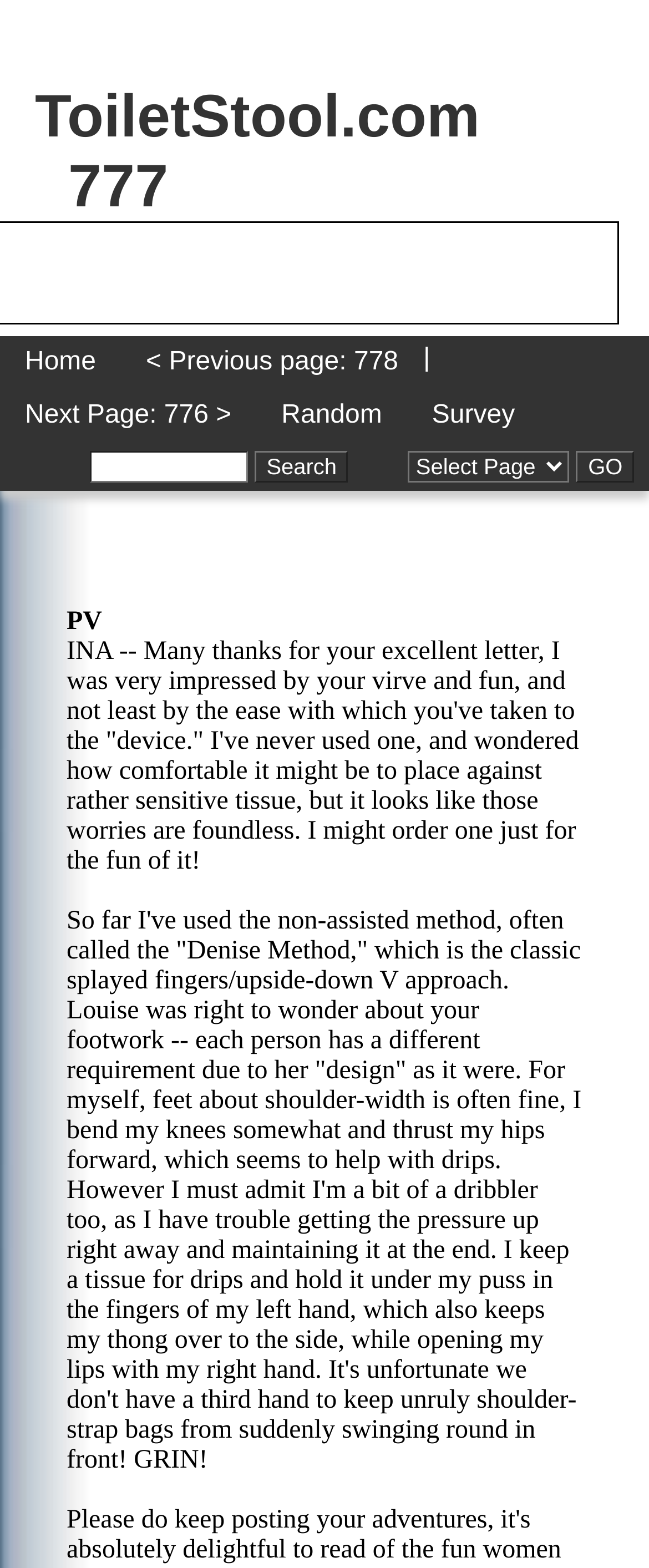Locate the bounding box of the user interface element based on this description: "Random".

[0.395, 0.248, 0.627, 0.282]